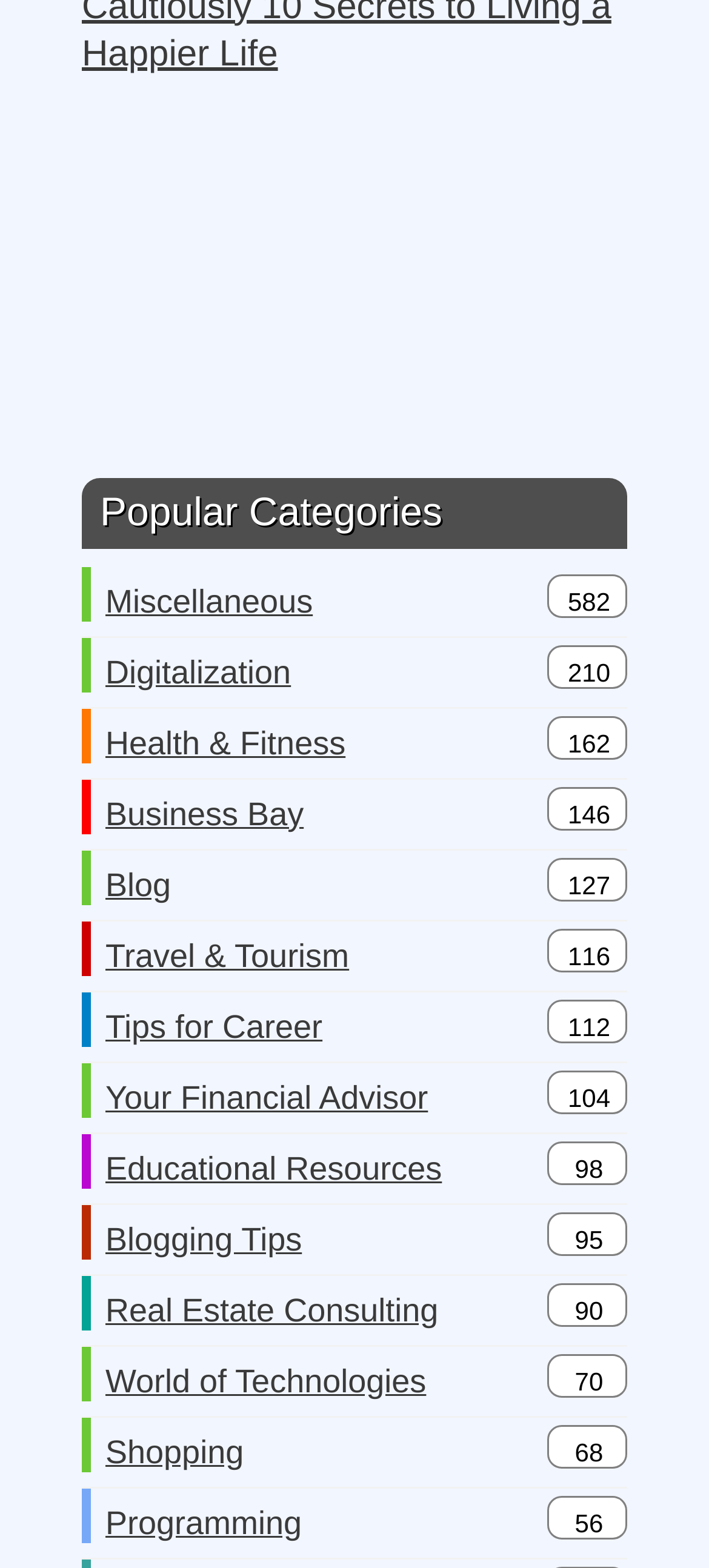Determine the bounding box coordinates of the target area to click to execute the following instruction: "Explore Health & Fitness."

[0.149, 0.452, 0.487, 0.496]